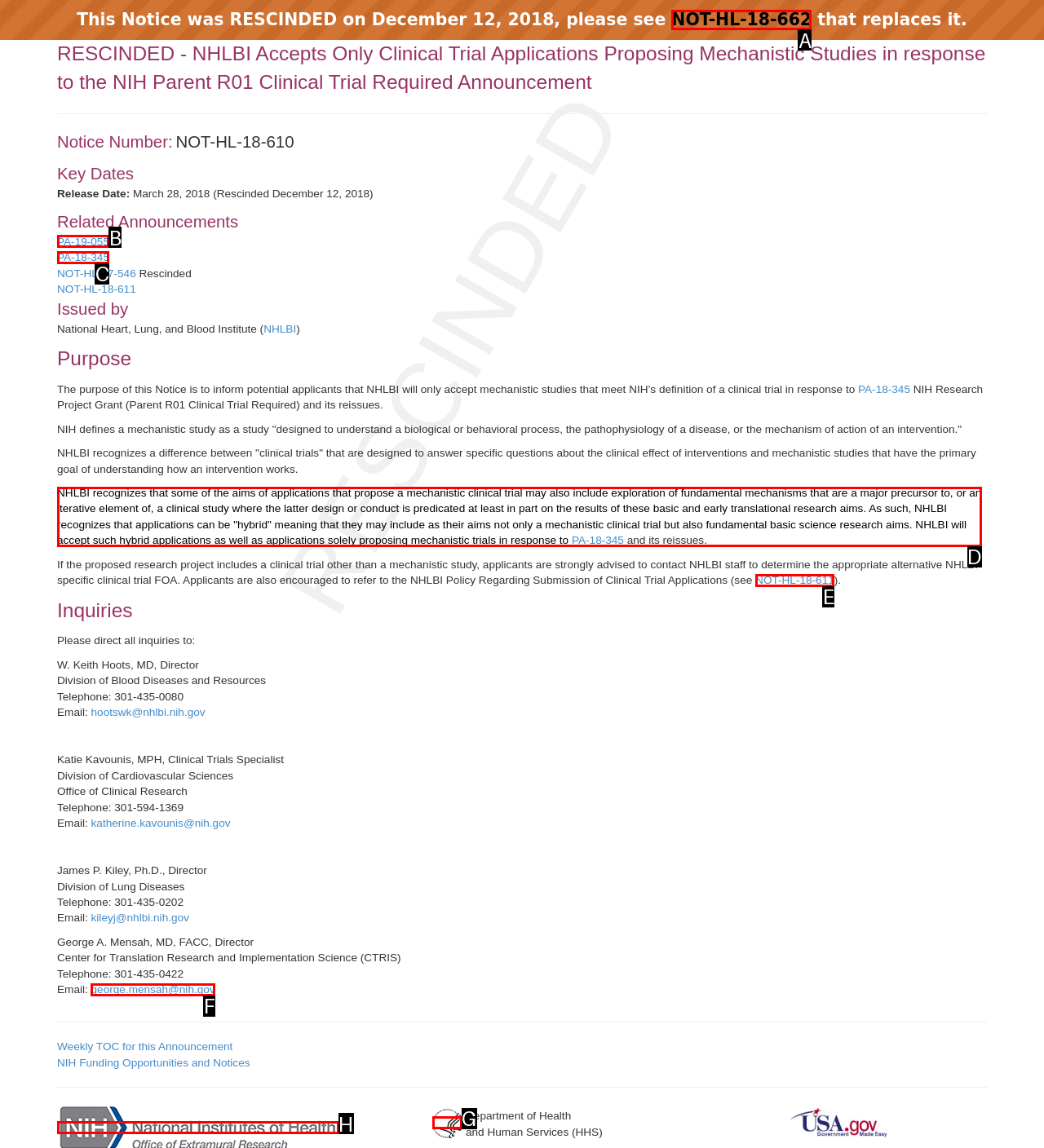Which option should you click on to fulfill this task: Click on the link to NOT-HL-18-662? Answer with the letter of the correct choice.

A